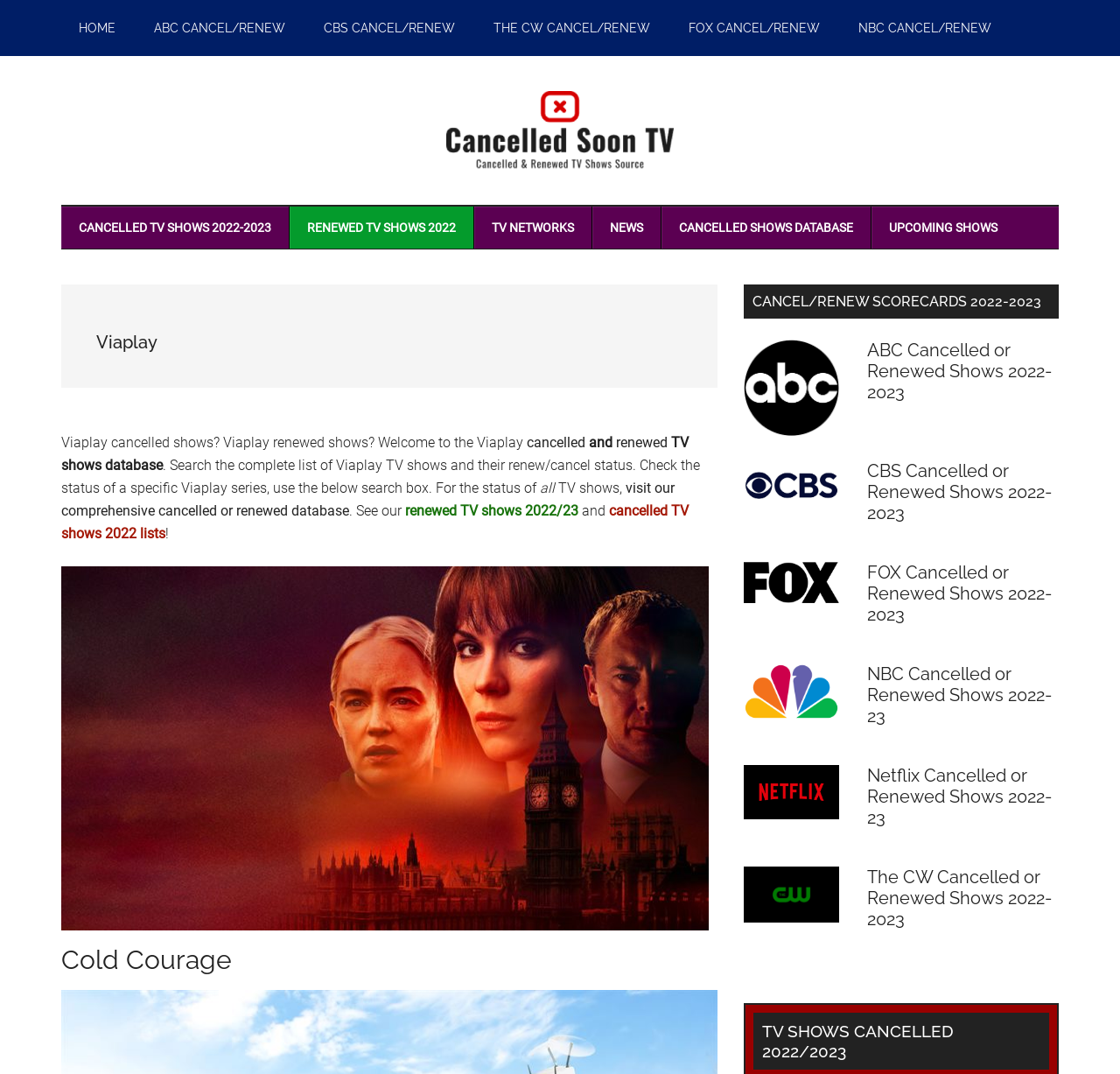What is the status of the TV show 'Cold Courage'?
Give a detailed response to the question by analyzing the screenshot.

The webpage does not explicitly state the status of the TV show 'Cold Courage', but it is listed as a separate heading, suggesting that its status may be available on the webpage.